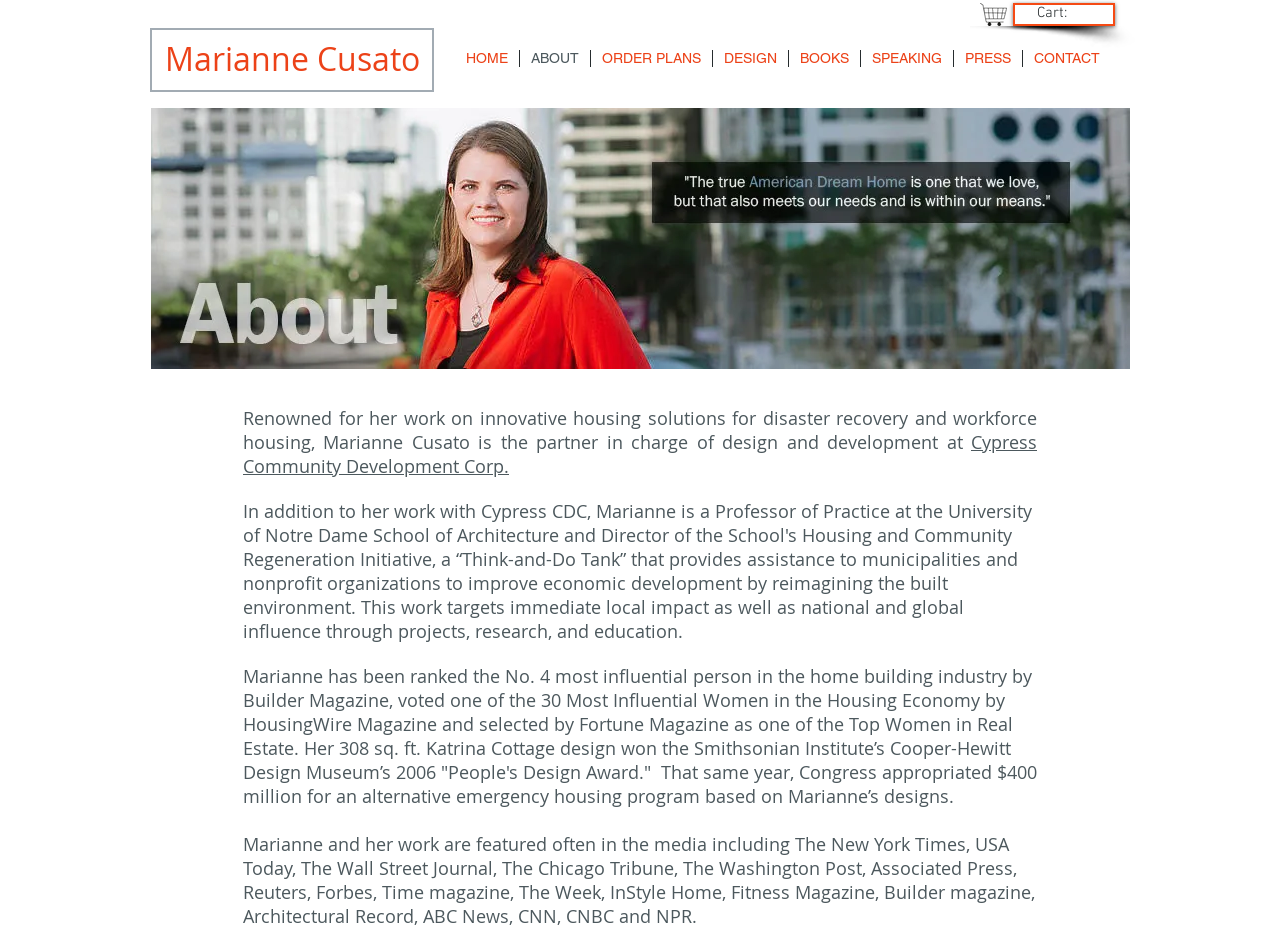Give a one-word or one-phrase response to the question: 
What is Marianne Cusato's profession?

Designer, author, lecturer